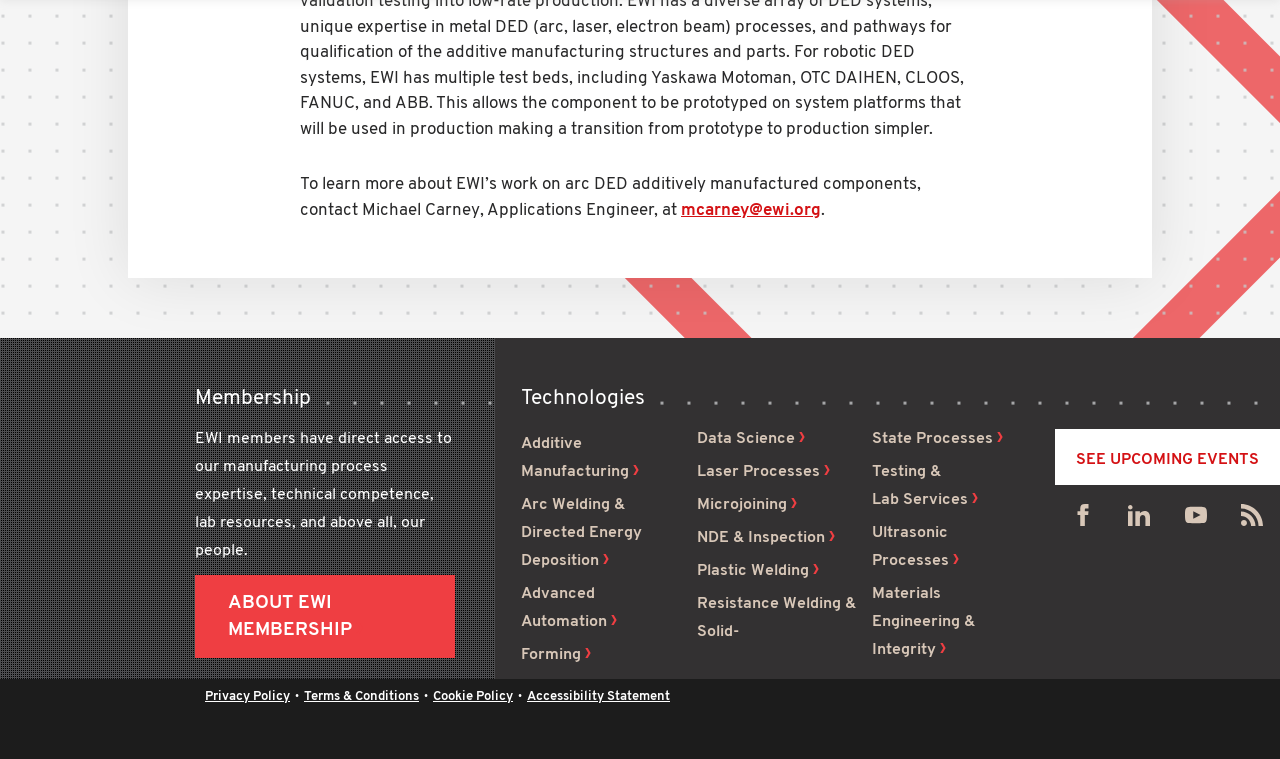Identify the bounding box coordinates for the region of the element that should be clicked to carry out the instruction: "Explore Additive Manufacturing technology". The bounding box coordinates should be four float numbers between 0 and 1, i.e., [left, top, right, bottom].

[0.407, 0.574, 0.499, 0.632]